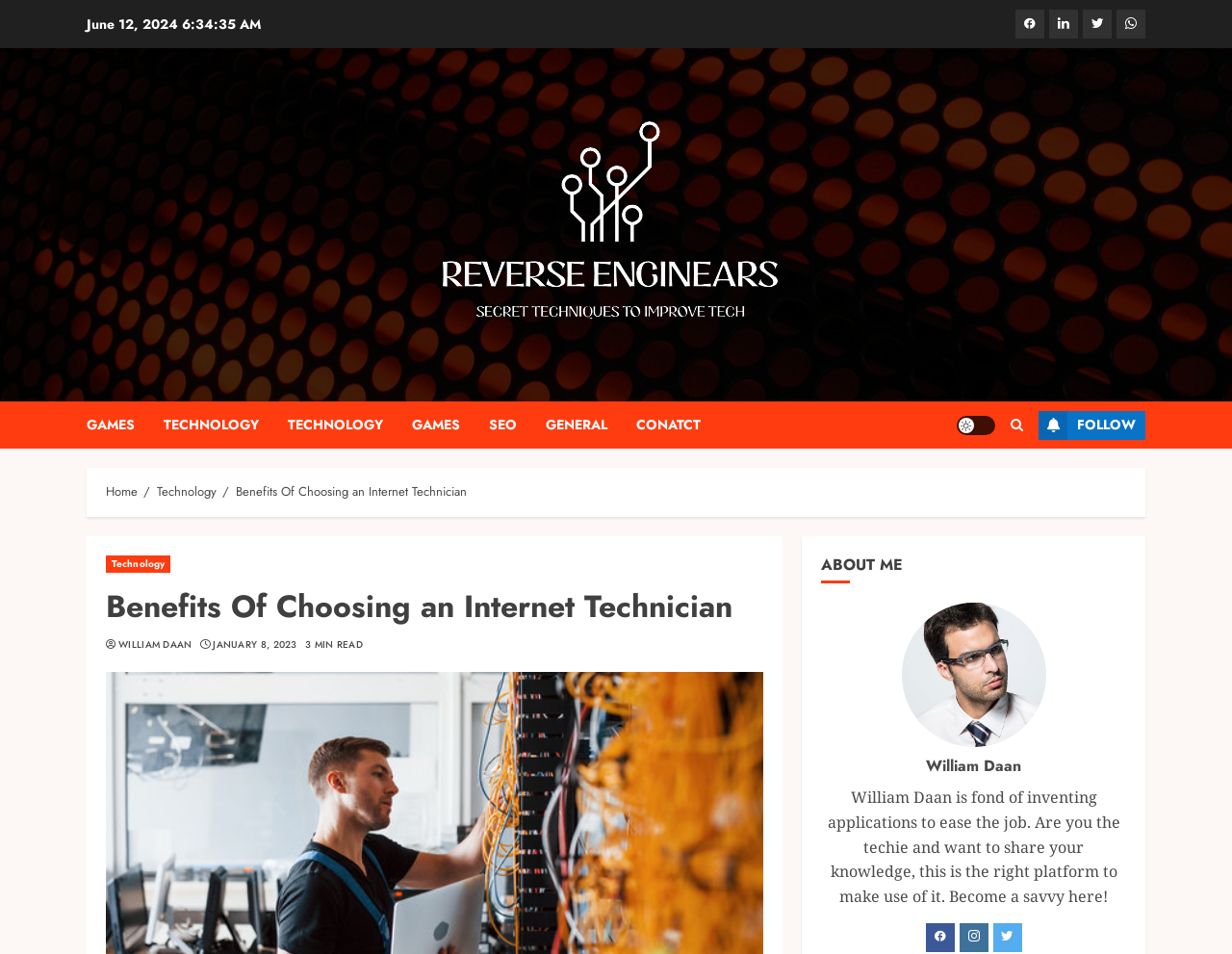What is the category of the article?
Offer a detailed and exhaustive answer to the question.

I found the category of the article by looking at the breadcrumbs navigation at the top of the webpage, where it says 'Home > Technology > Benefits Of Choosing an Internet Technician'.